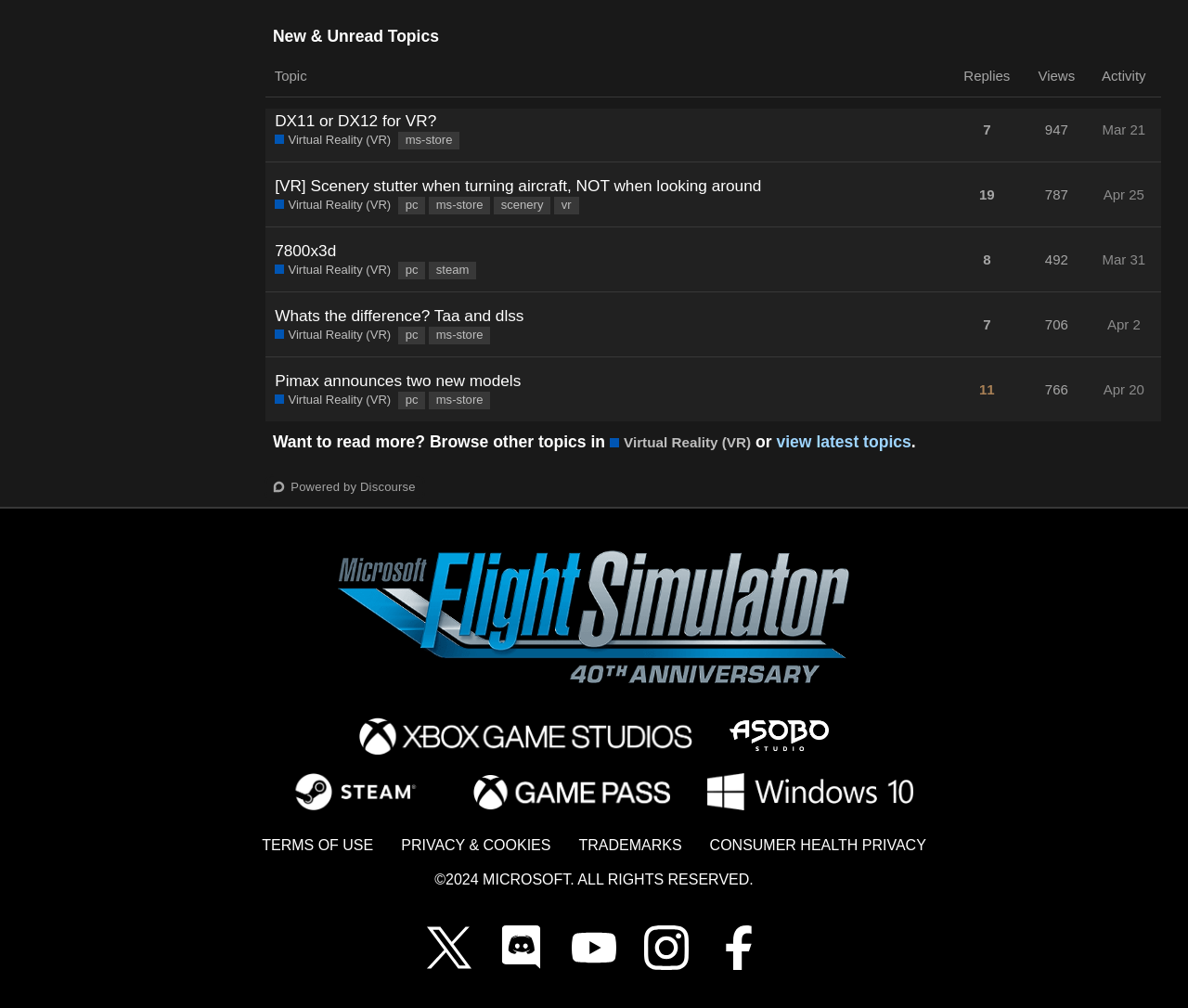Please identify the bounding box coordinates of the element that needs to be clicked to perform the following instruction: "View topic DX11 or DX12 for VR?".

[0.223, 0.108, 0.801, 0.161]